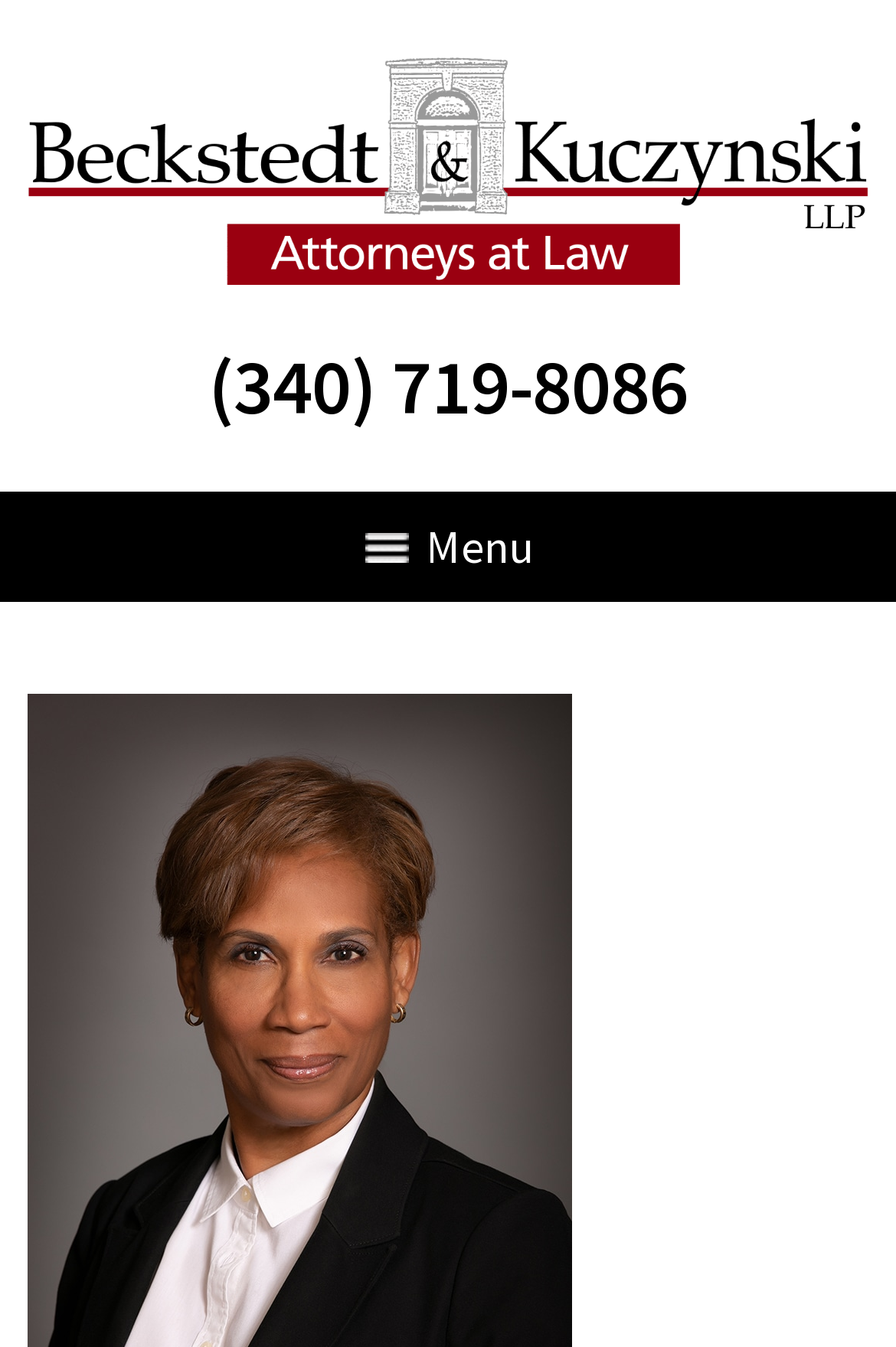Provide the bounding box coordinates of the HTML element this sentence describes: "alt="Beckstedt & Kuczynski"". The bounding box coordinates consist of four float numbers between 0 and 1, i.e., [left, top, right, bottom].

[0.031, 0.18, 0.969, 0.221]